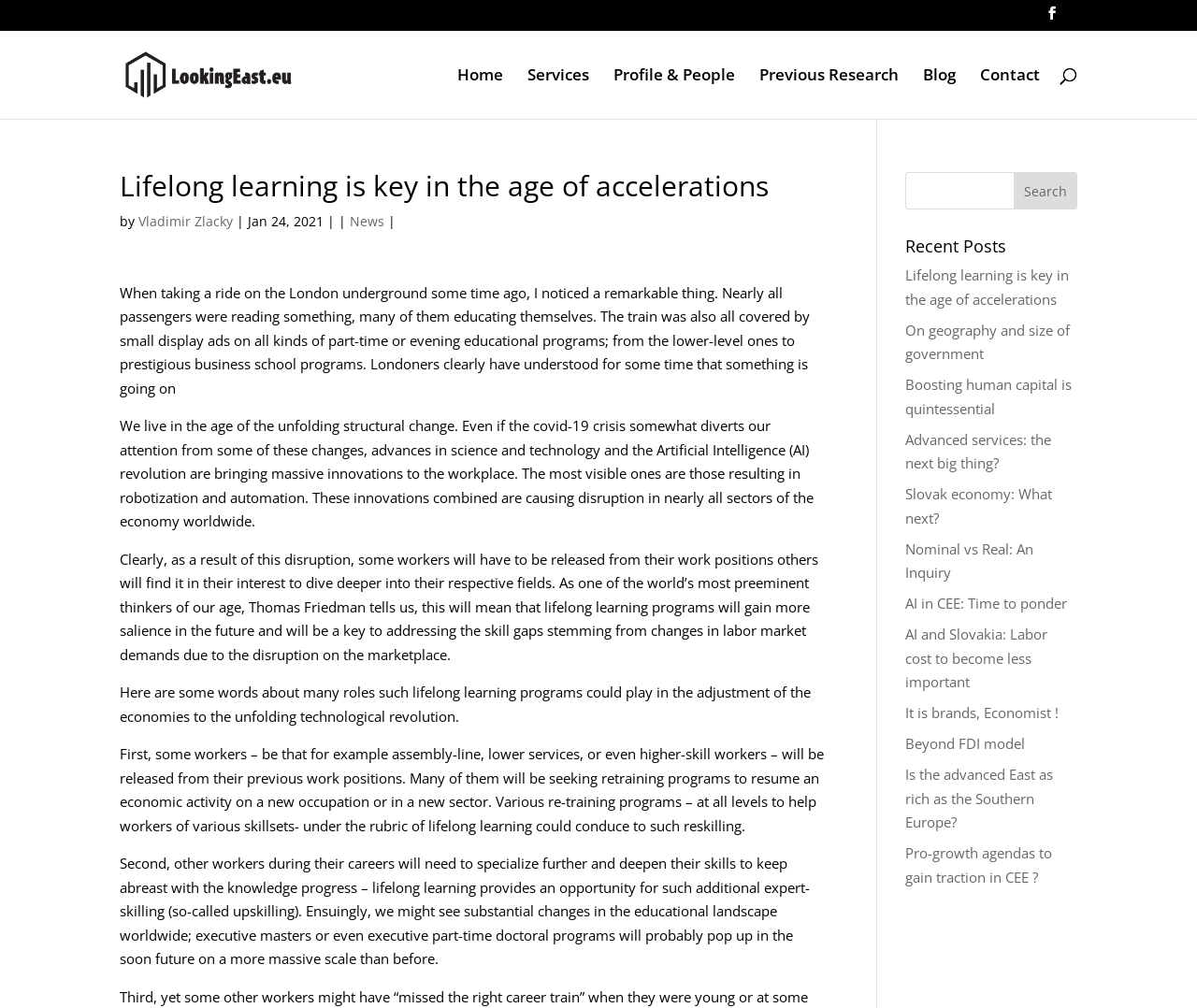Can you specify the bounding box coordinates of the area that needs to be clicked to fulfill the following instruction: "View the recent post 'On geography and size of government'"?

[0.756, 0.318, 0.894, 0.36]